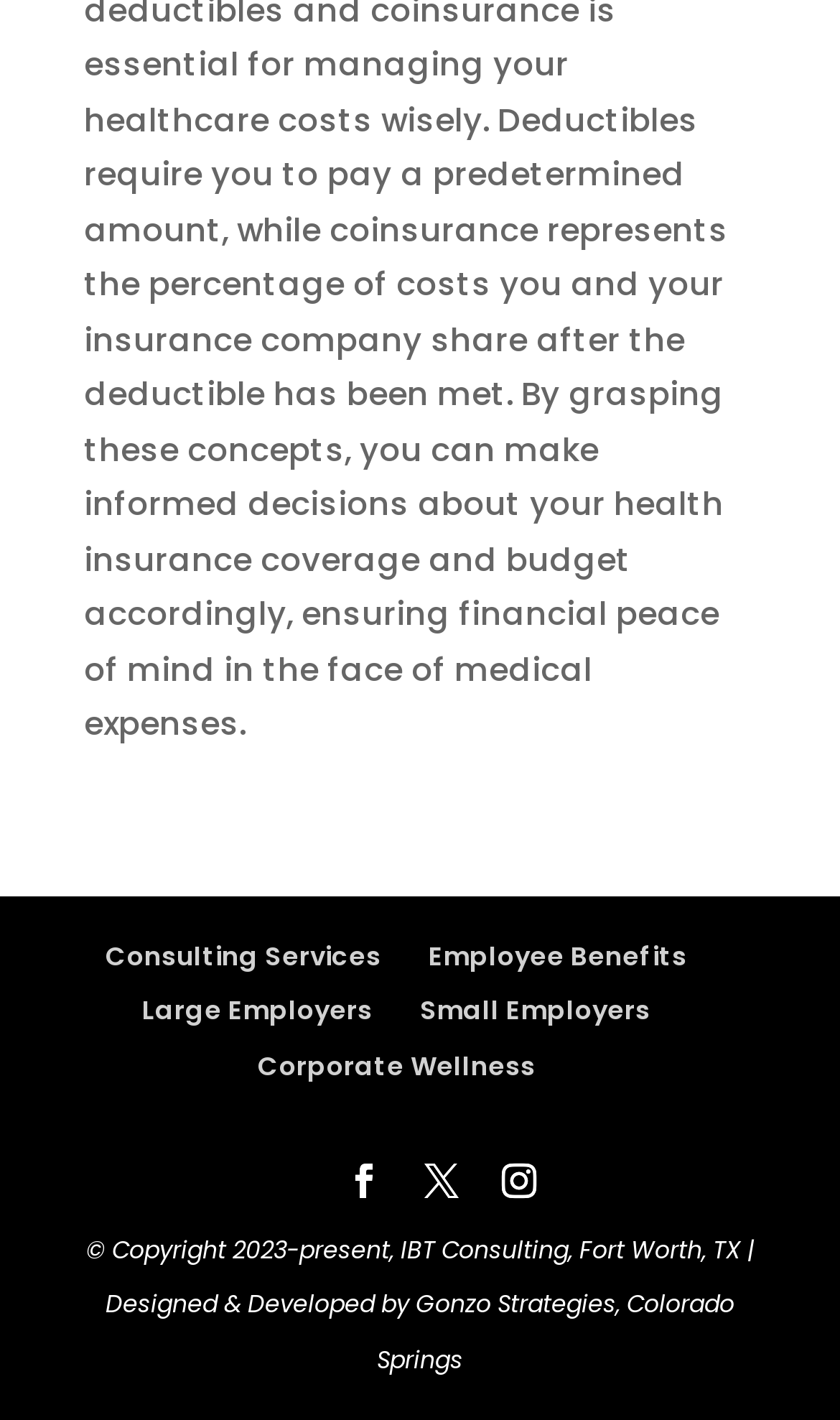Specify the bounding box coordinates of the area that needs to be clicked to achieve the following instruction: "Explore Corporate Wellness".

[0.306, 0.737, 0.637, 0.763]